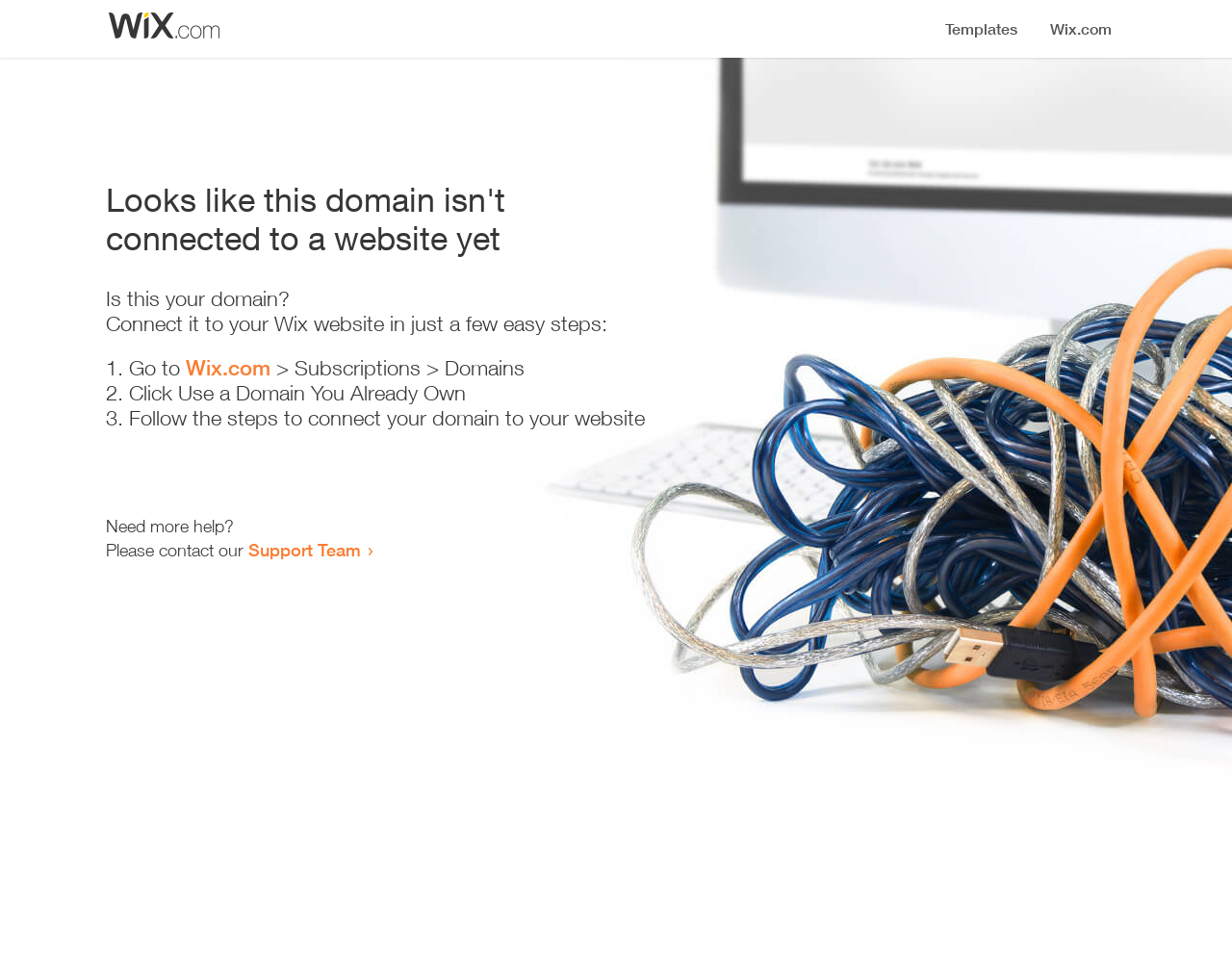Please answer the following question using a single word or phrase: 
What is the position of the image on the webpage?

Top-left